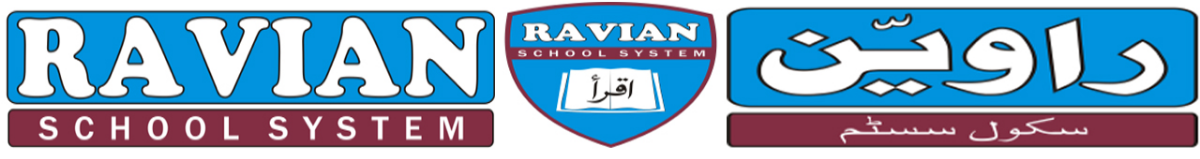What is the shape of the element below the name 'Ravian'?
With the help of the image, please provide a detailed response to the question.

The shape of the element below the name 'Ravian' is a shield because the caption describes it as a 'stylized shield' that highlights the phrase 'SCHOOL SYSTEM' in a contrasting maroon color.